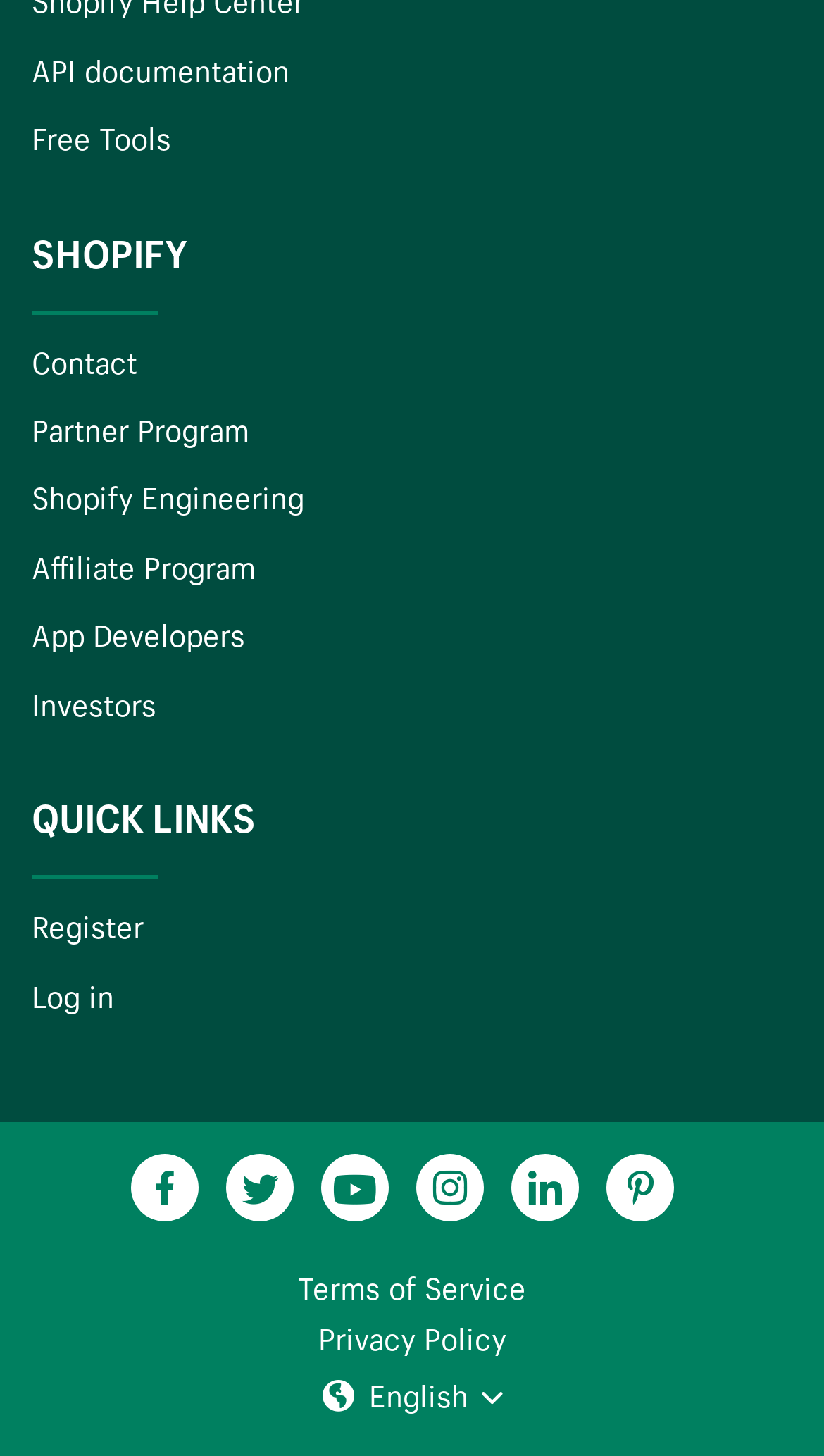Please find the bounding box coordinates in the format (top-left x, top-left y, bottom-right x, bottom-right y) for the given element description. Ensure the coordinates are floating point numbers between 0 and 1. Description: Terms of Service

[0.347, 0.868, 0.653, 0.903]